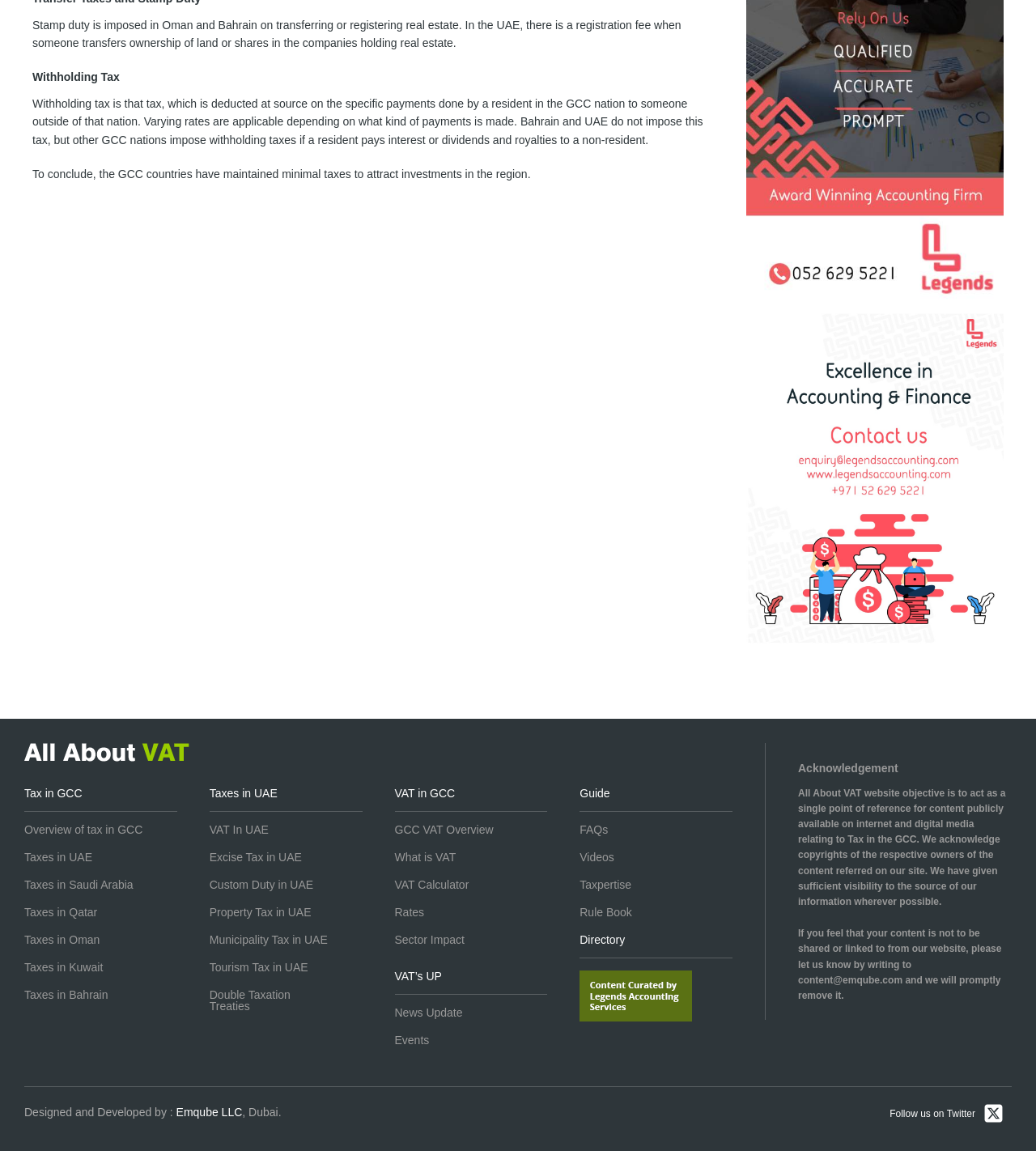From the webpage screenshot, predict the bounding box coordinates (top-left x, top-left y, bottom-right x, bottom-right y) for the UI element described here: Day Trips

None